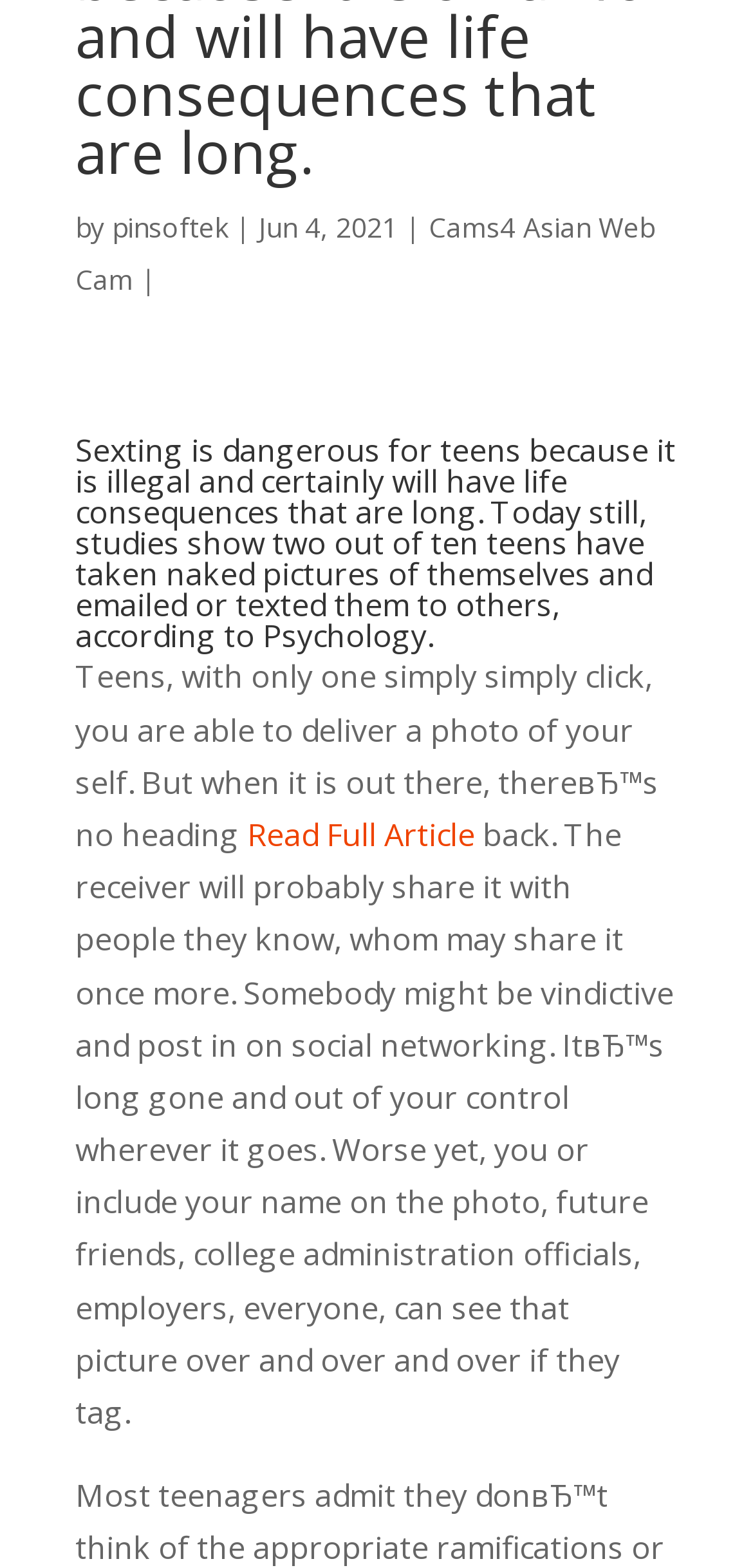Extract the bounding box coordinates for the UI element described as: "Read Full Article".

[0.328, 0.519, 0.631, 0.546]